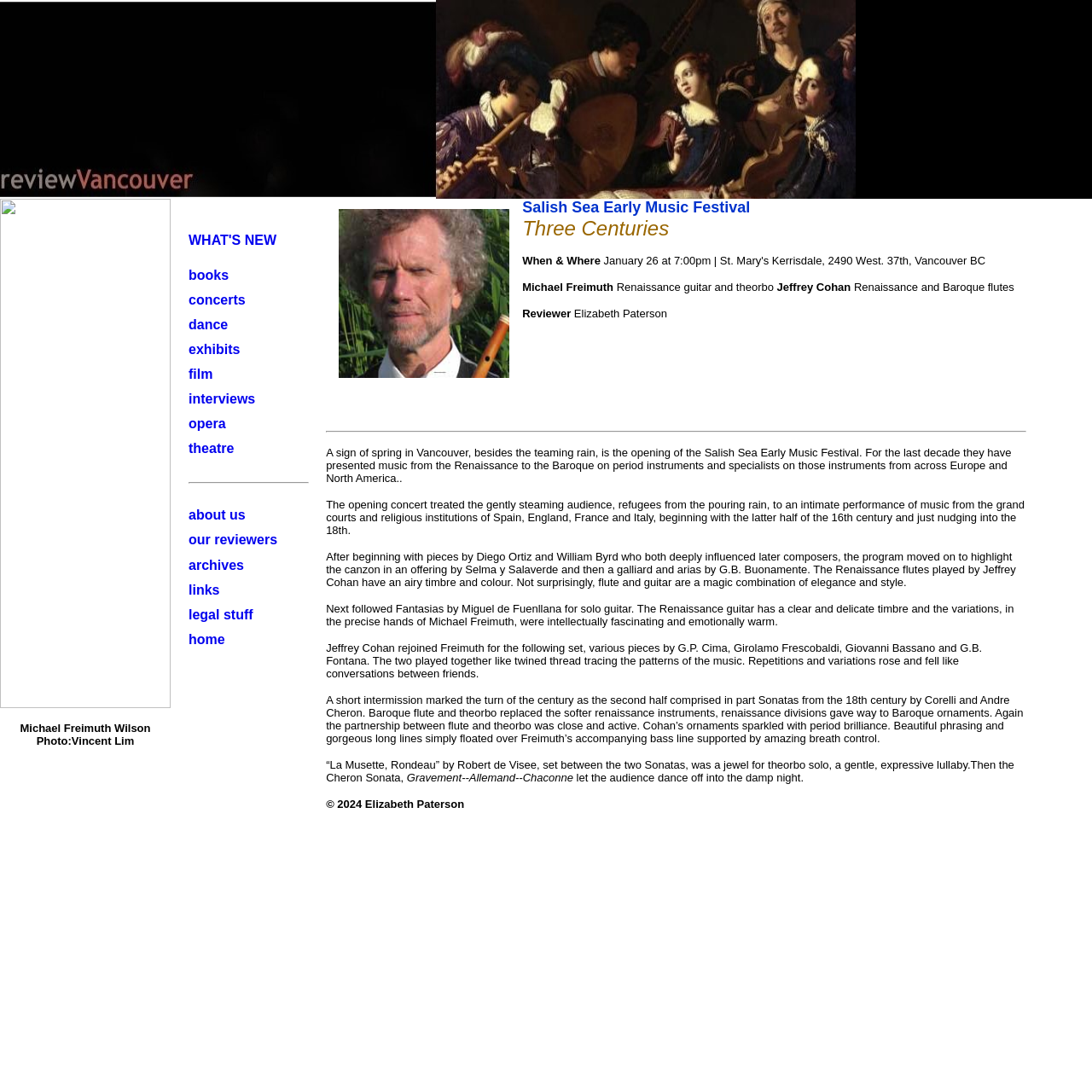Identify and provide the bounding box coordinates of the UI element described: "about us". The coordinates should be formatted as [left, top, right, bottom], with each number being a float between 0 and 1.

[0.173, 0.465, 0.225, 0.478]